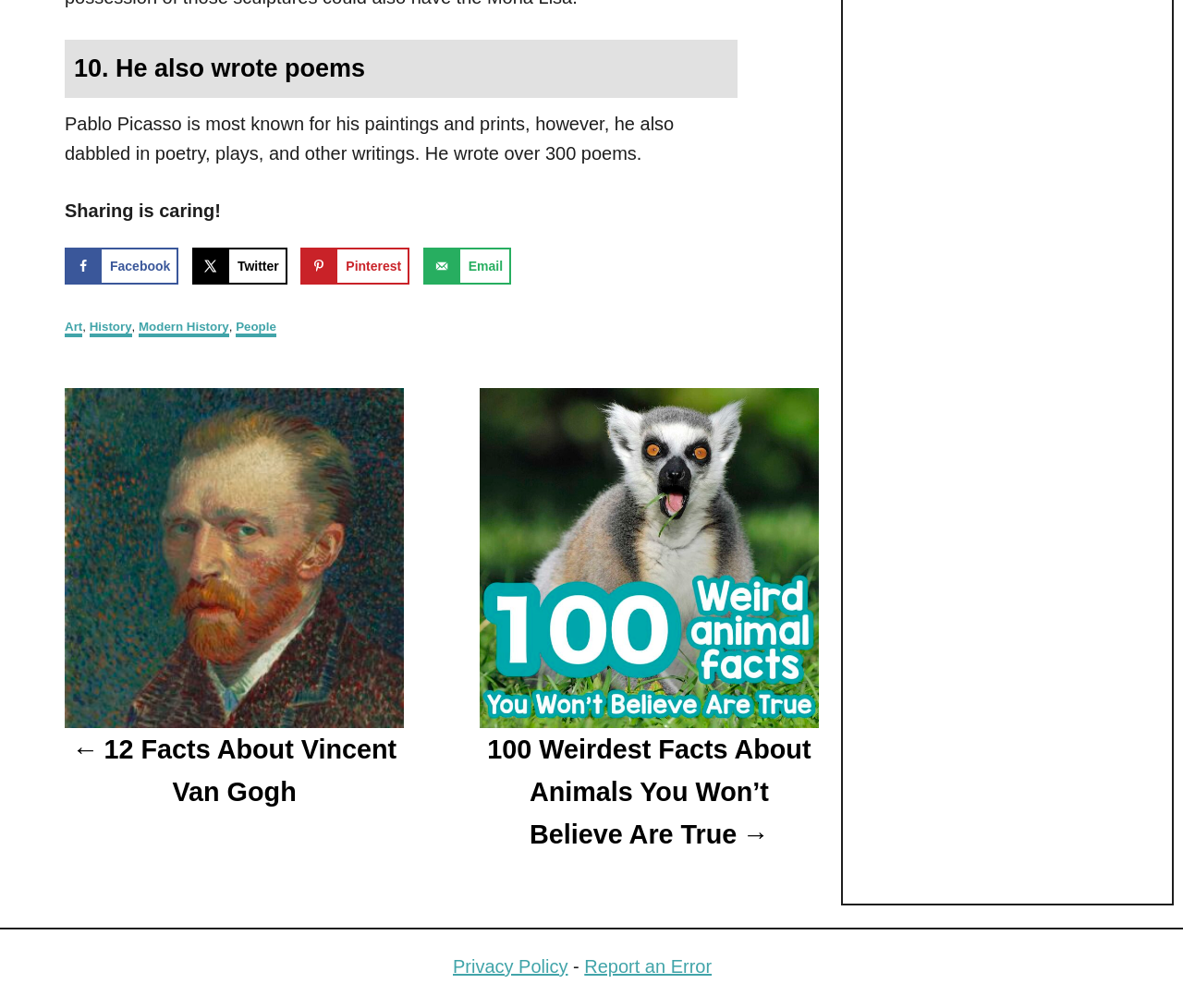Find the bounding box coordinates of the area that needs to be clicked in order to achieve the following instruction: "View the 'Products' section". The coordinates should be specified as four float numbers between 0 and 1, i.e., [left, top, right, bottom].

None